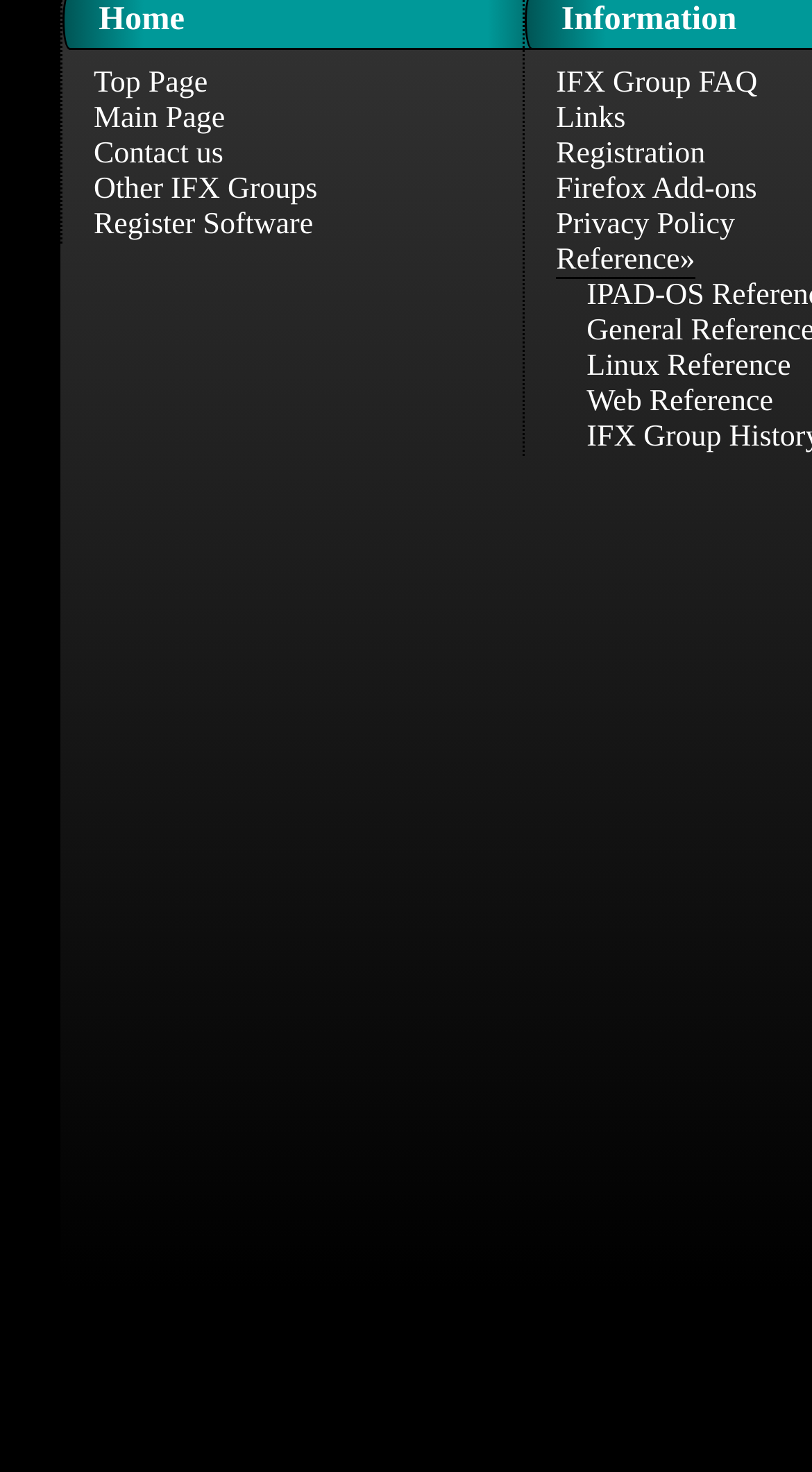Locate the bounding box of the UI element defined by this description: "Other IFX Groups". The coordinates should be given as four float numbers between 0 and 1, formatted as [left, top, right, bottom].

[0.078, 0.755, 0.5, 0.779]